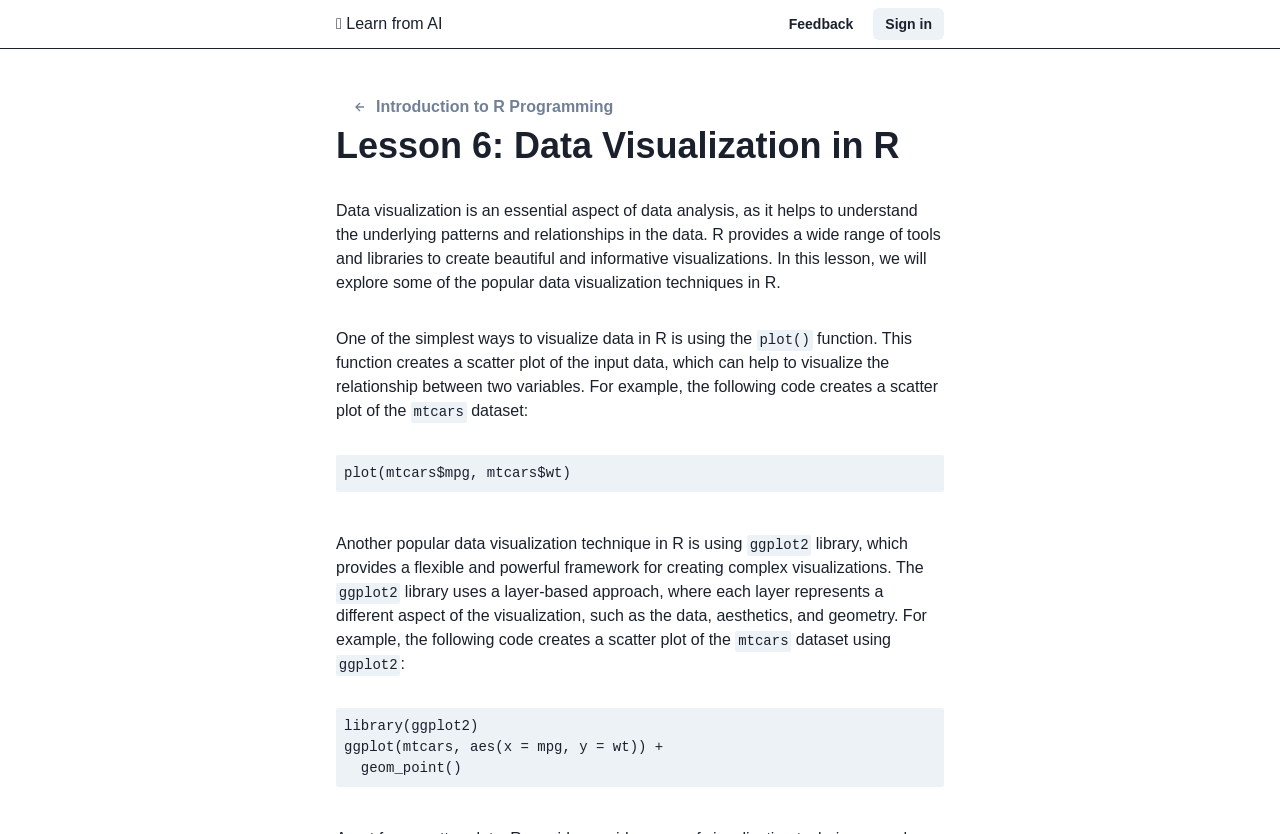Find the main header of the webpage and produce its text content.

Lesson 6: Data Visualization in R